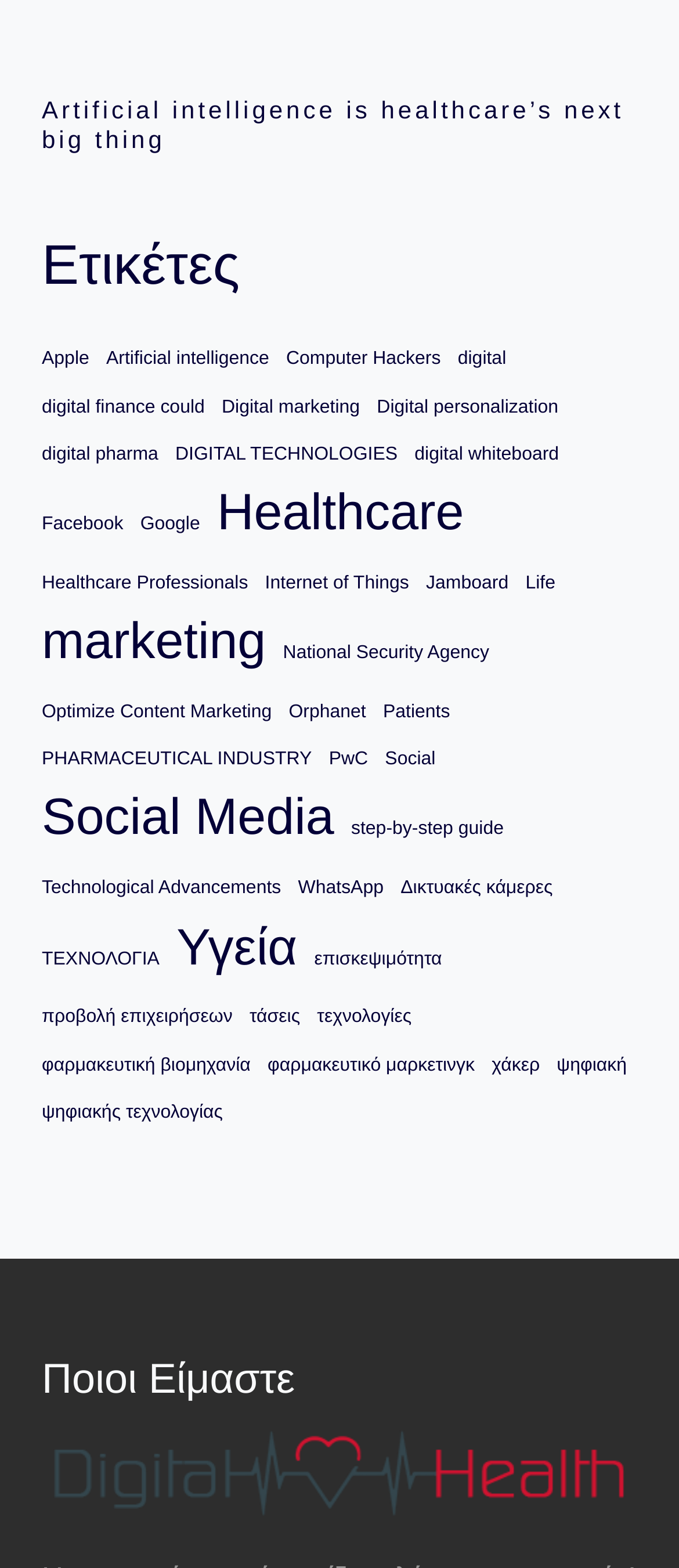Identify the bounding box for the given UI element using the description provided. Coordinates should be in the format (top-left x, top-left y, bottom-right x, bottom-right y) and must be between 0 and 1. Here is the description: Artificial intelligence

[0.156, 0.22, 0.396, 0.239]